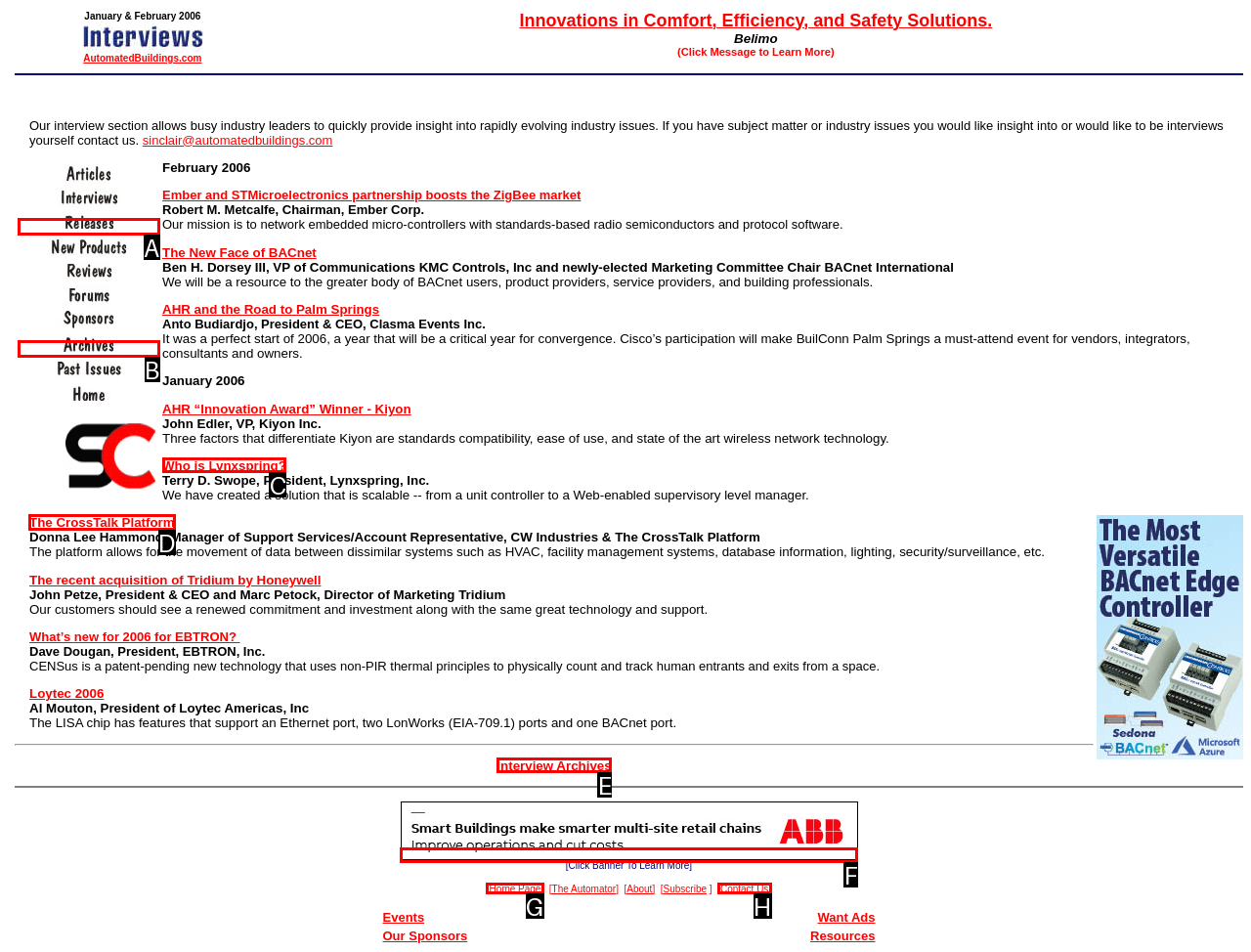Determine the HTML element to be clicked to complete the task: View 'The CrossTalk Platform'. Answer by giving the letter of the selected option.

D